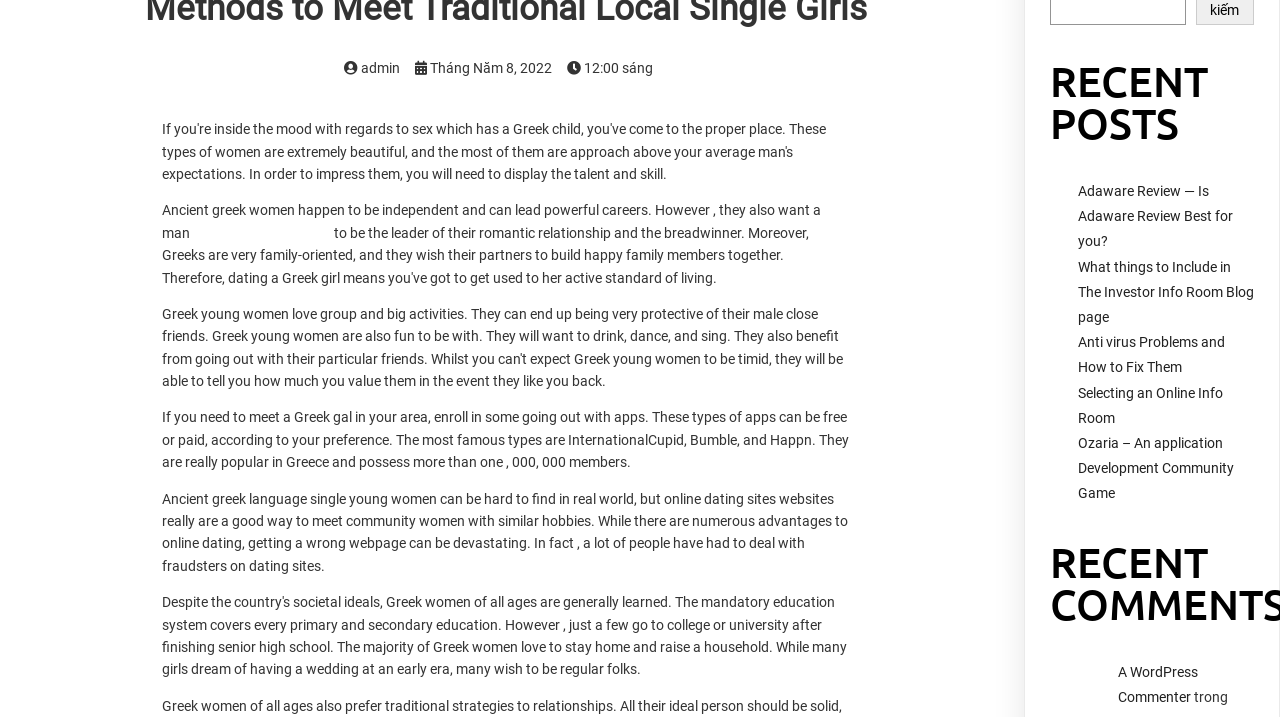Determine the bounding box for the UI element as described: "A WordPress Commenter". The coordinates should be represented as four float numbers between 0 and 1, formatted as [left, top, right, bottom].

[0.873, 0.926, 0.936, 0.984]